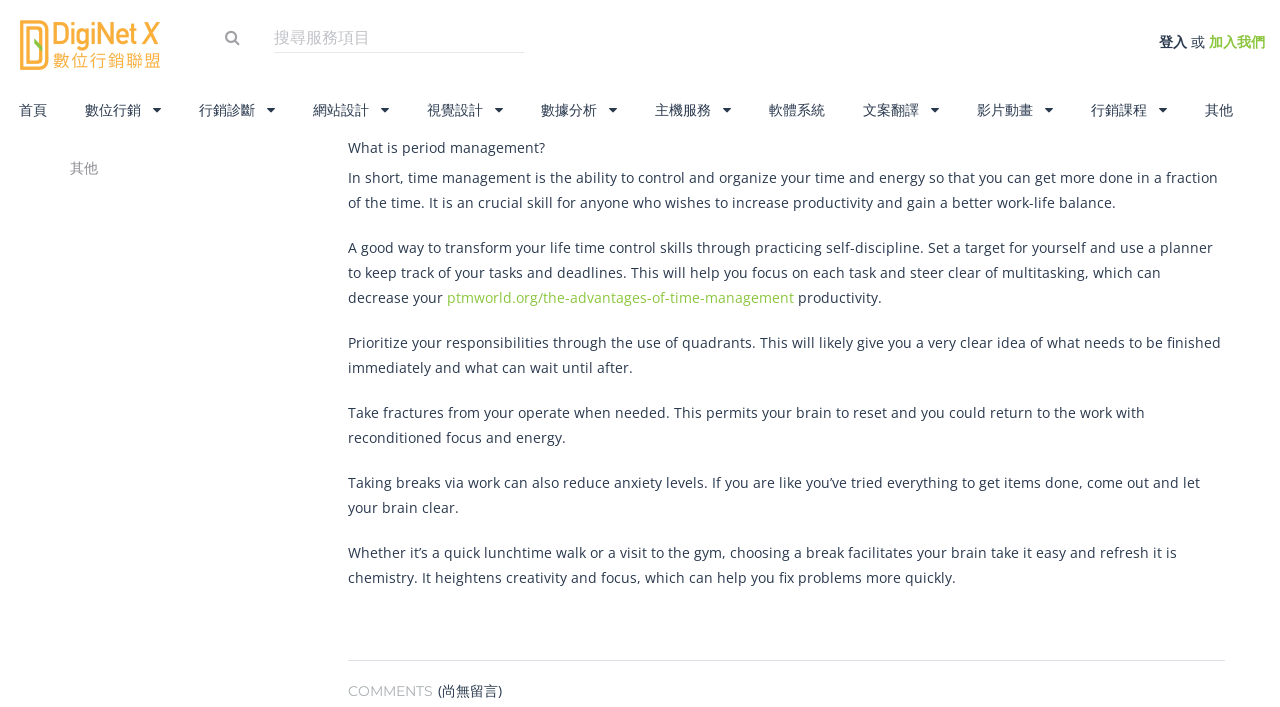Provide the bounding box coordinates of the section that needs to be clicked to accomplish the following instruction: "Learn about time management."

[0.271, 0.197, 0.957, 0.219]